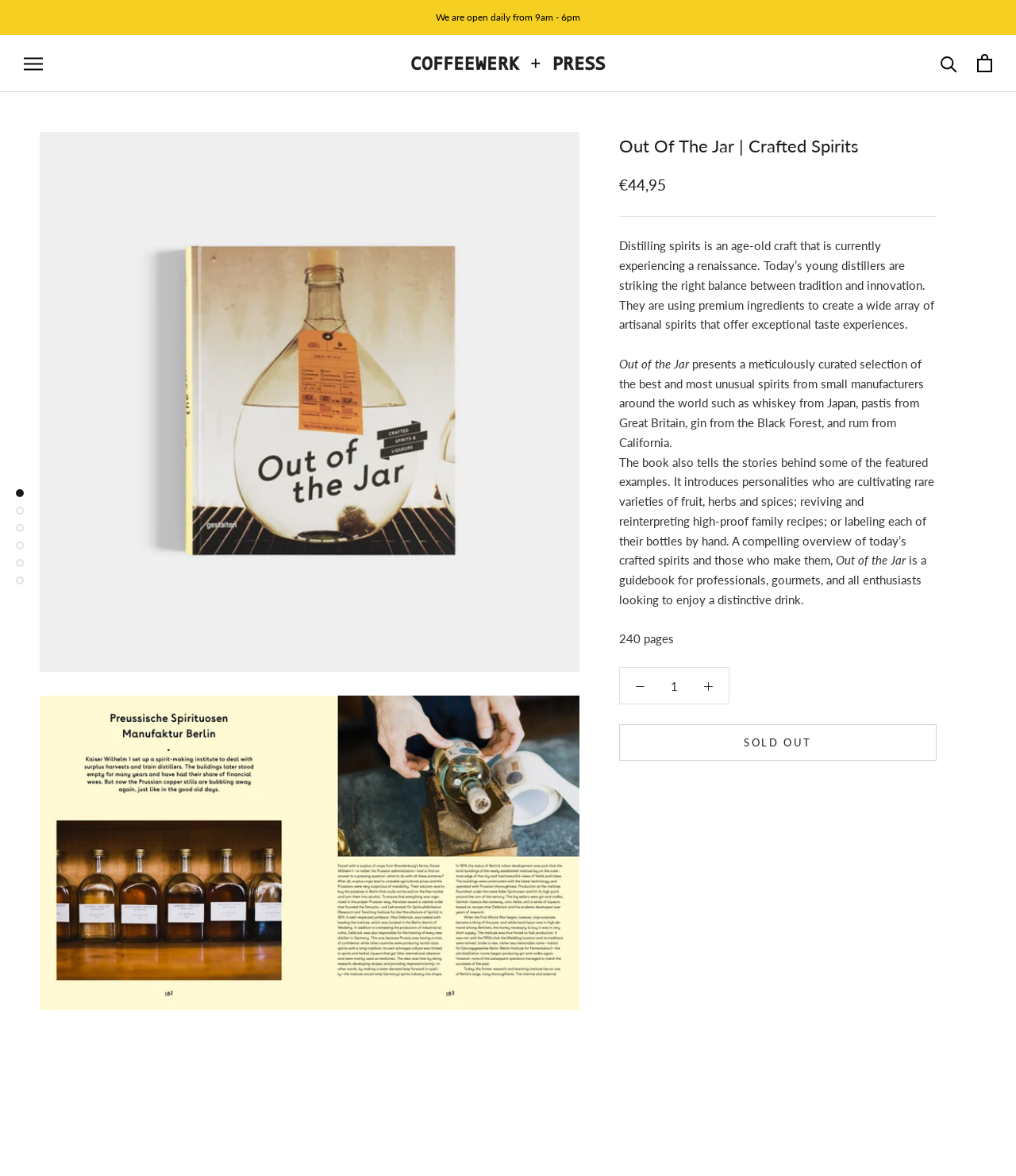Please determine the bounding box coordinates for the element with the description: "aria-label="Search"".

[0.926, 0.047, 0.942, 0.061]